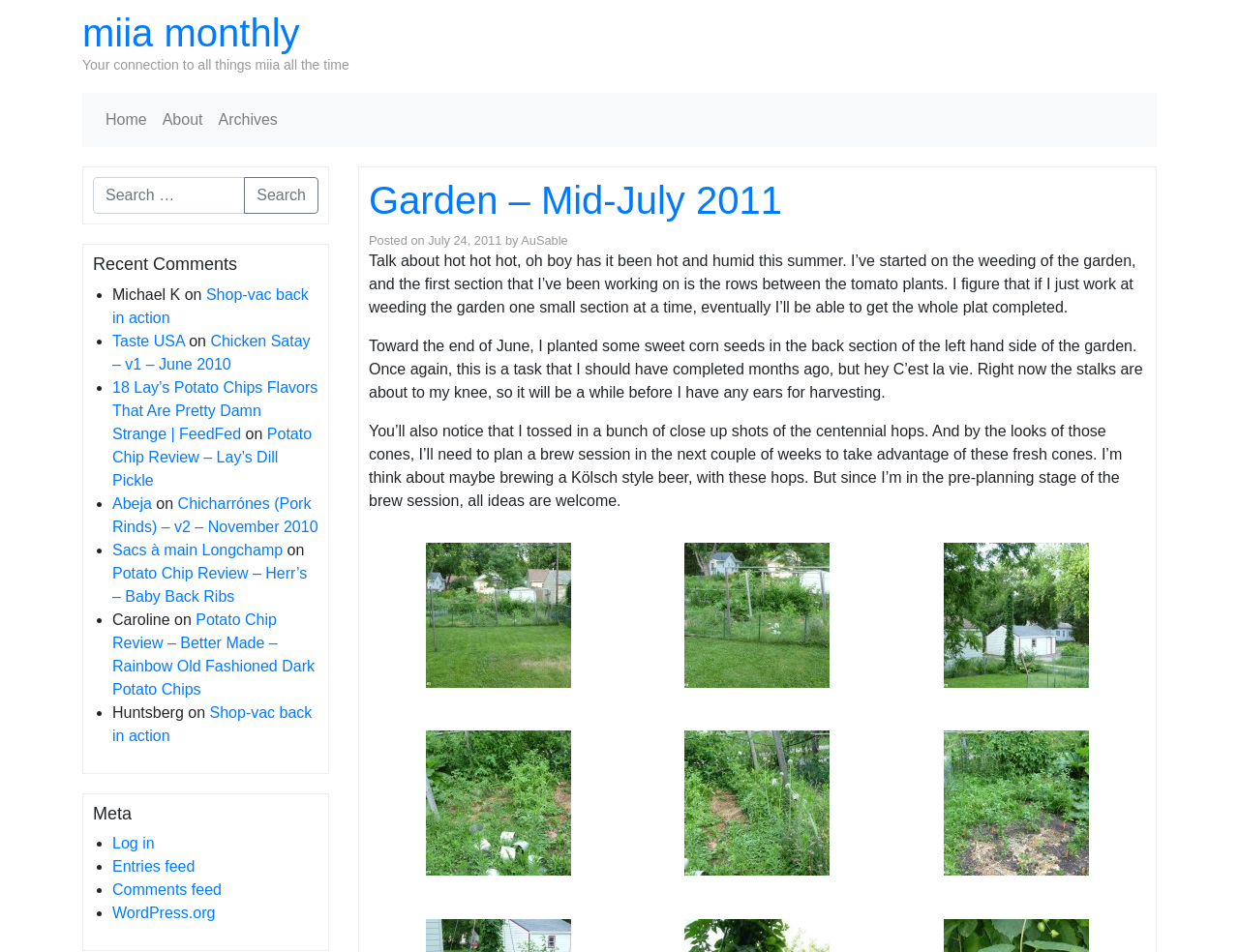Given the description of the UI element: "Shop-vac back in action", predict the bounding box coordinates in the form of [left, top, right, bottom], with each value being a float between 0 and 1.

[0.091, 0.3, 0.249, 0.342]